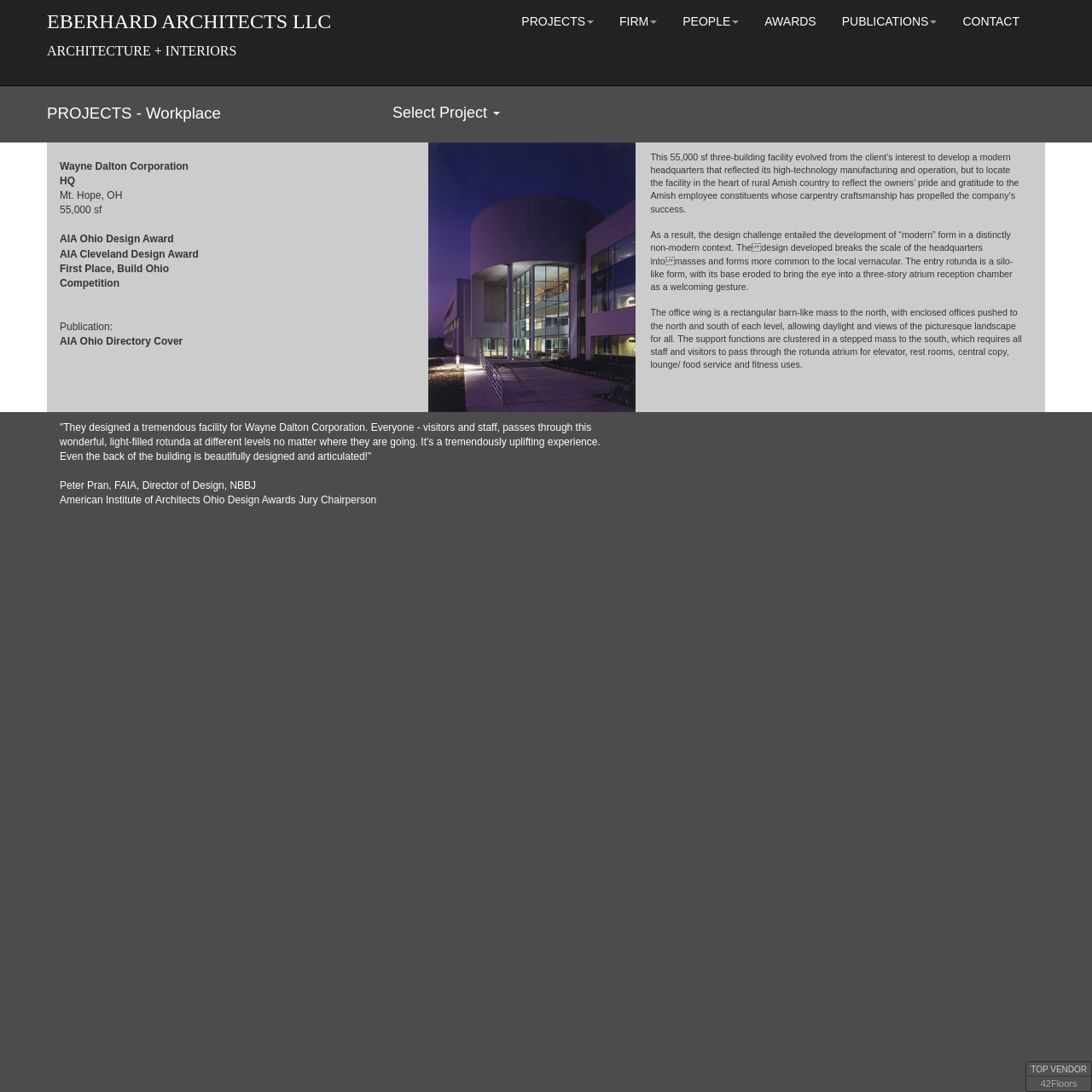Identify the bounding box coordinates for the region to click in order to carry out this instruction: "View the AWARDS link". Provide the coordinates using four float numbers between 0 and 1, formatted as [left, top, right, bottom].

[0.689, 0.0, 0.759, 0.039]